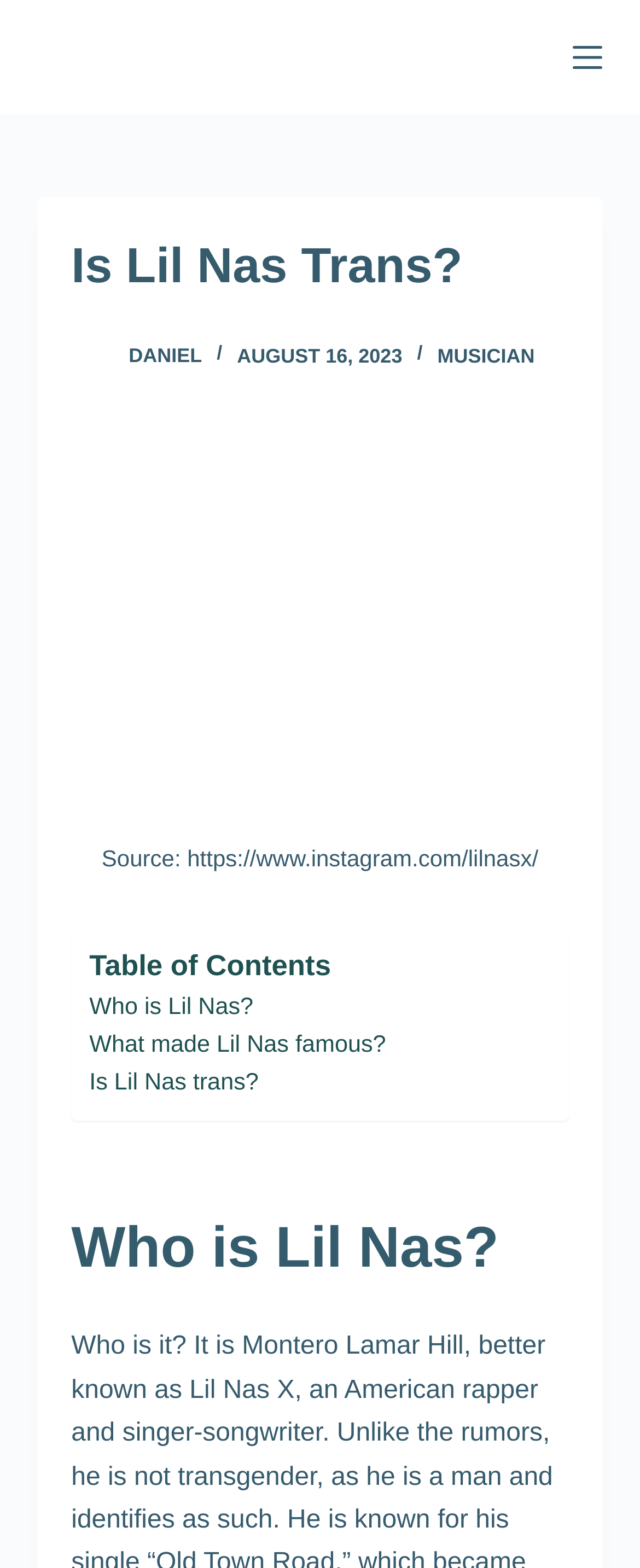Locate the bounding box coordinates of the item that should be clicked to fulfill the instruction: "Check the table of contents".

[0.14, 0.603, 0.835, 0.631]